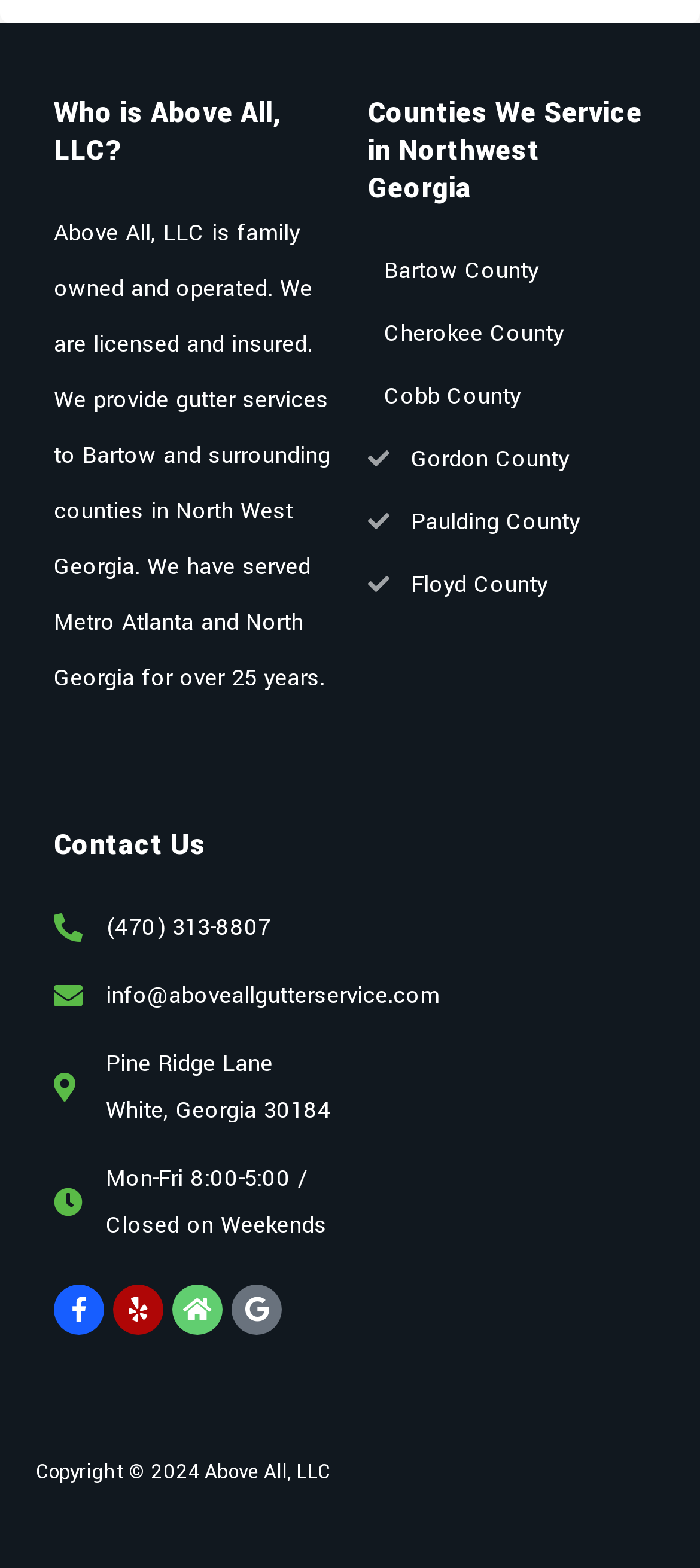Please determine the bounding box coordinates of the area that needs to be clicked to complete this task: 'Visit Facebook page'. The coordinates must be four float numbers between 0 and 1, formatted as [left, top, right, bottom].

[0.077, 0.819, 0.149, 0.851]